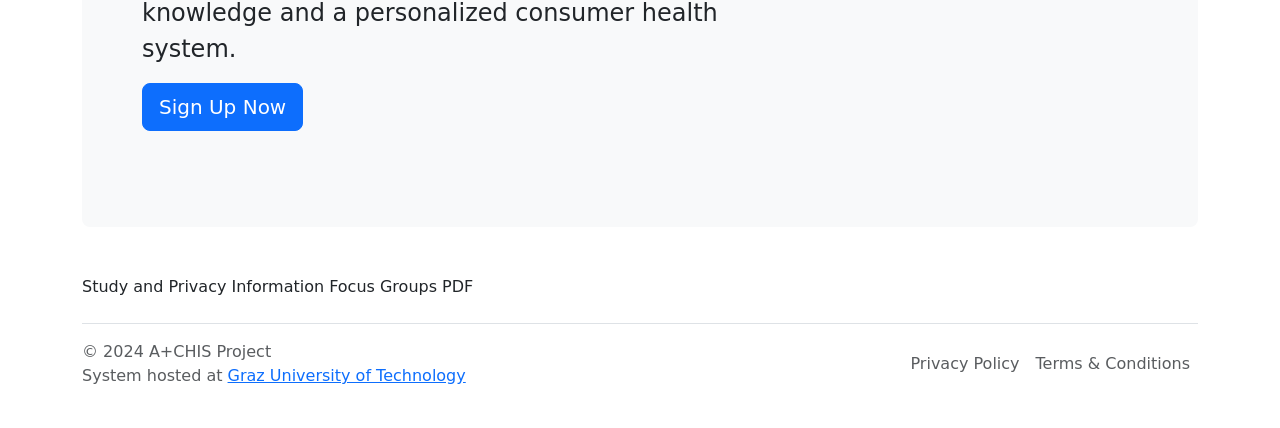What is the name of the university hosting the system?
Give a comprehensive and detailed explanation for the question.

I found the answer by looking at the footer section of the webpage, where it says 'System hosted at' followed by a link to 'Graz University of Technology'.